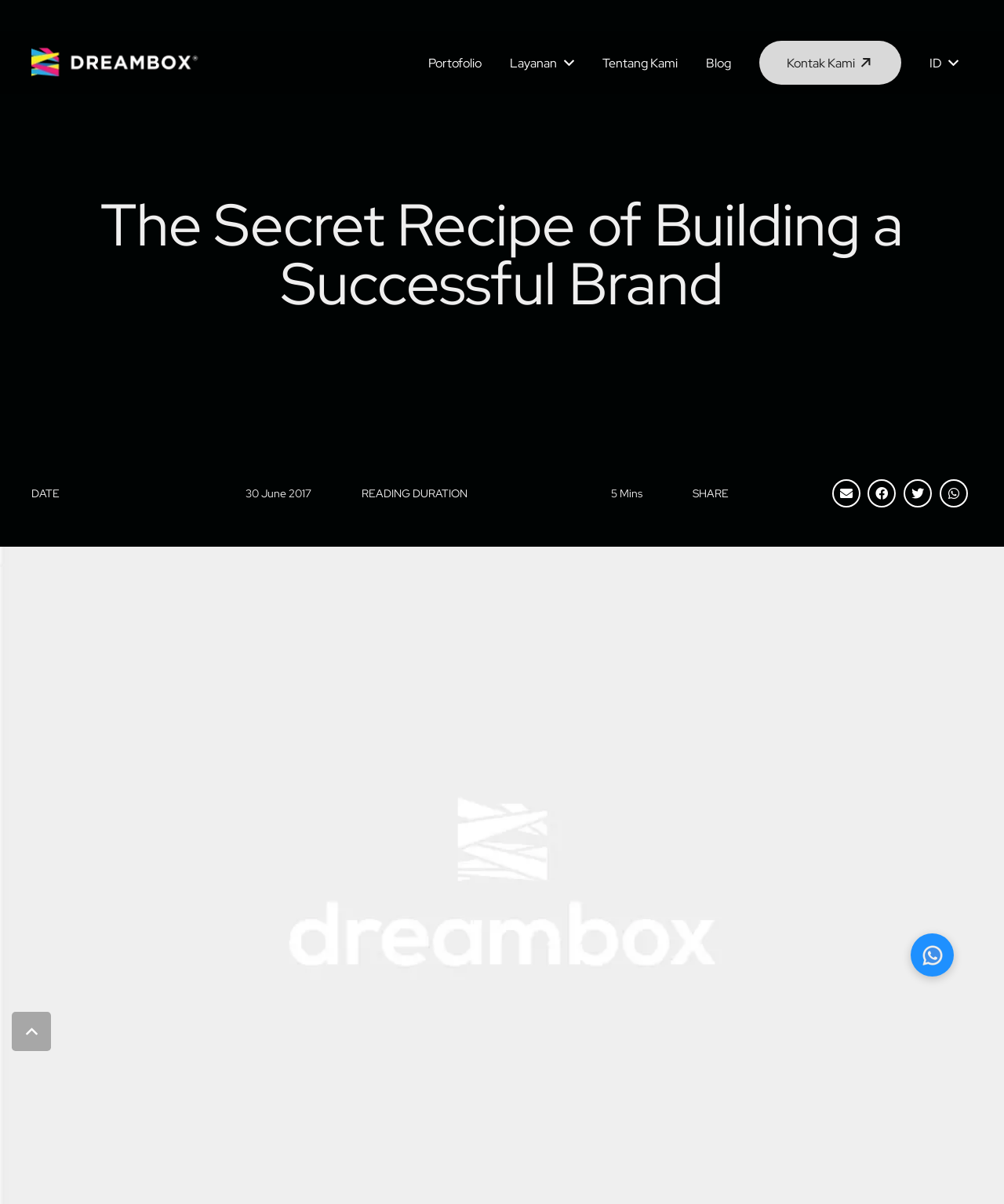How many sharing options are available?
Refer to the image and provide a thorough answer to the question.

I counted the number of sharing options by looking at the links 'Email this', 'Share this', 'Tweet this', and 'Share this' under the 'SHARE' label, which indicates there are 4 sharing options available.